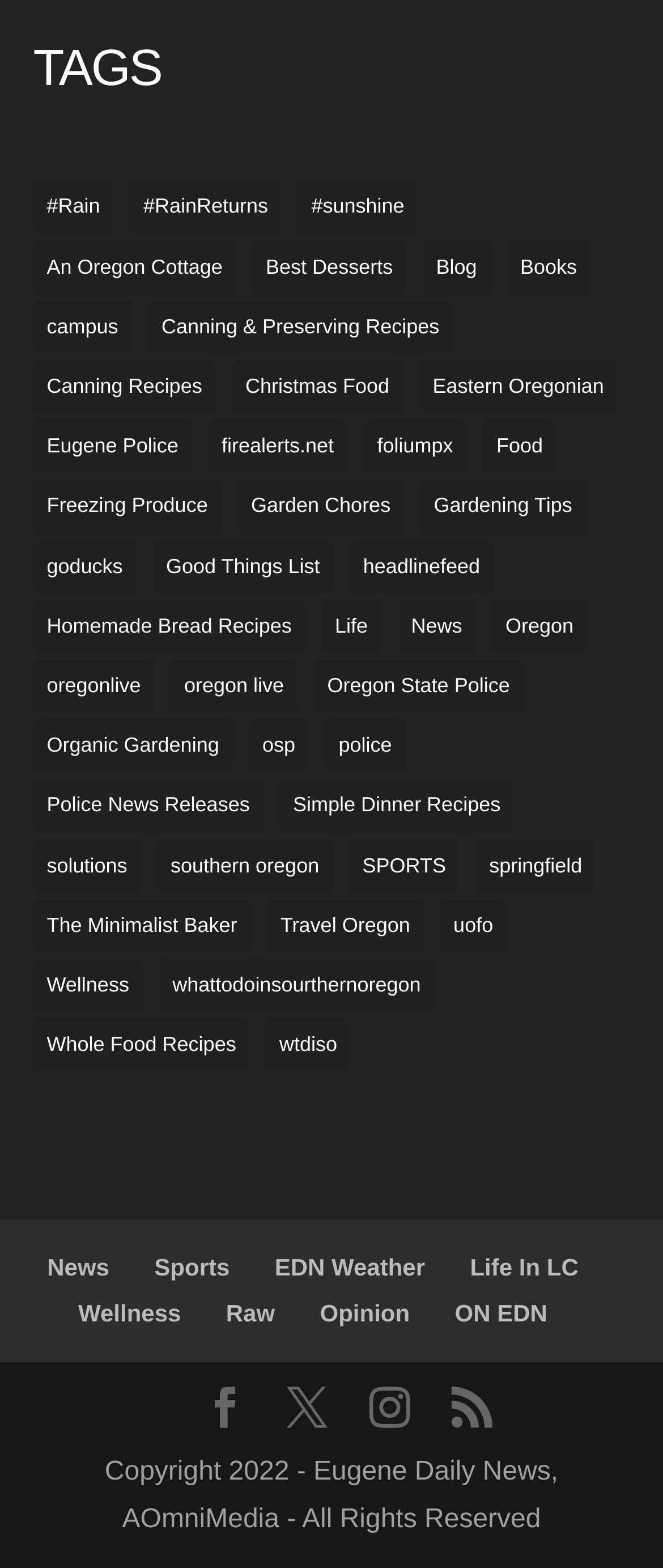Determine the bounding box coordinates (top-left x, top-left y, bottom-right x, bottom-right y) of the UI element described in the following text: Homemade Bread Recipes

[0.05, 0.383, 0.46, 0.416]